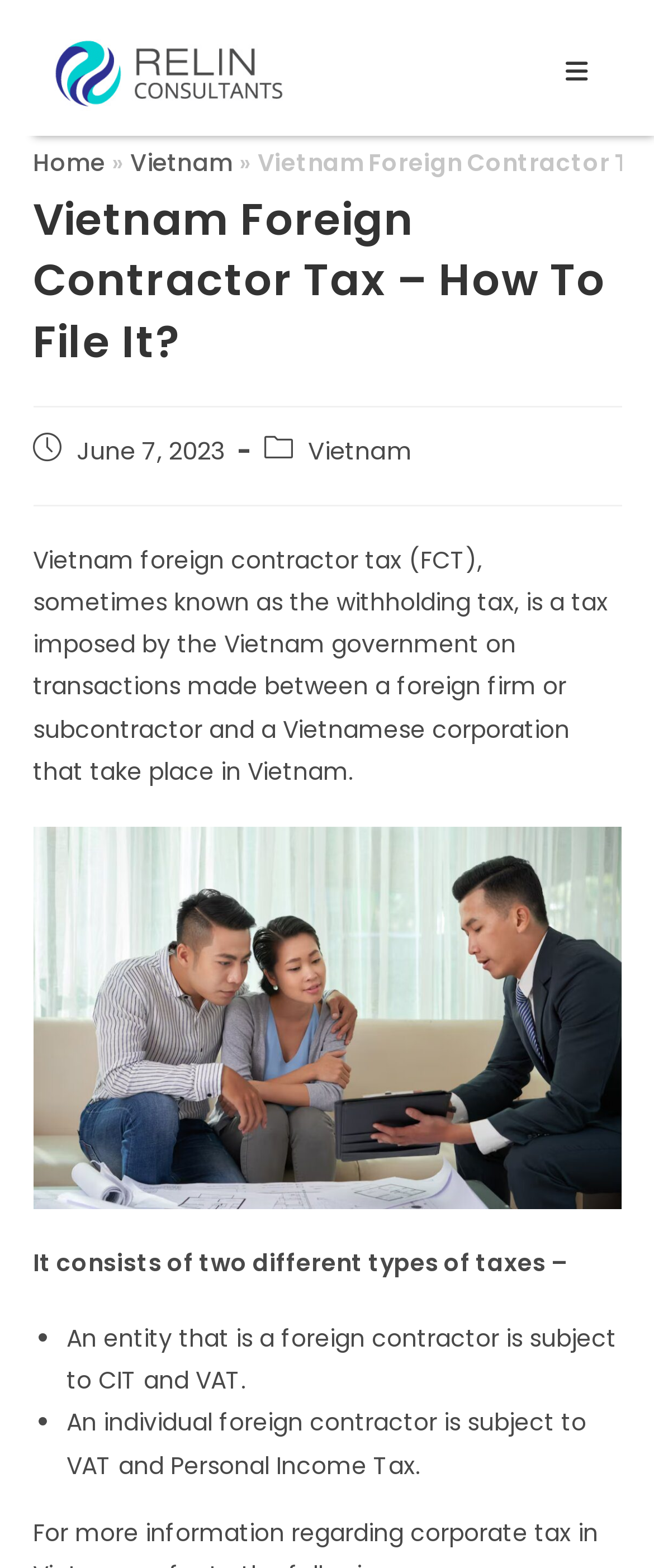When was the post published?
Answer the question with as much detail as you can, using the image as a reference.

The publication date of the post is mentioned in the webpage as 'Post published: June 7, 2023'.